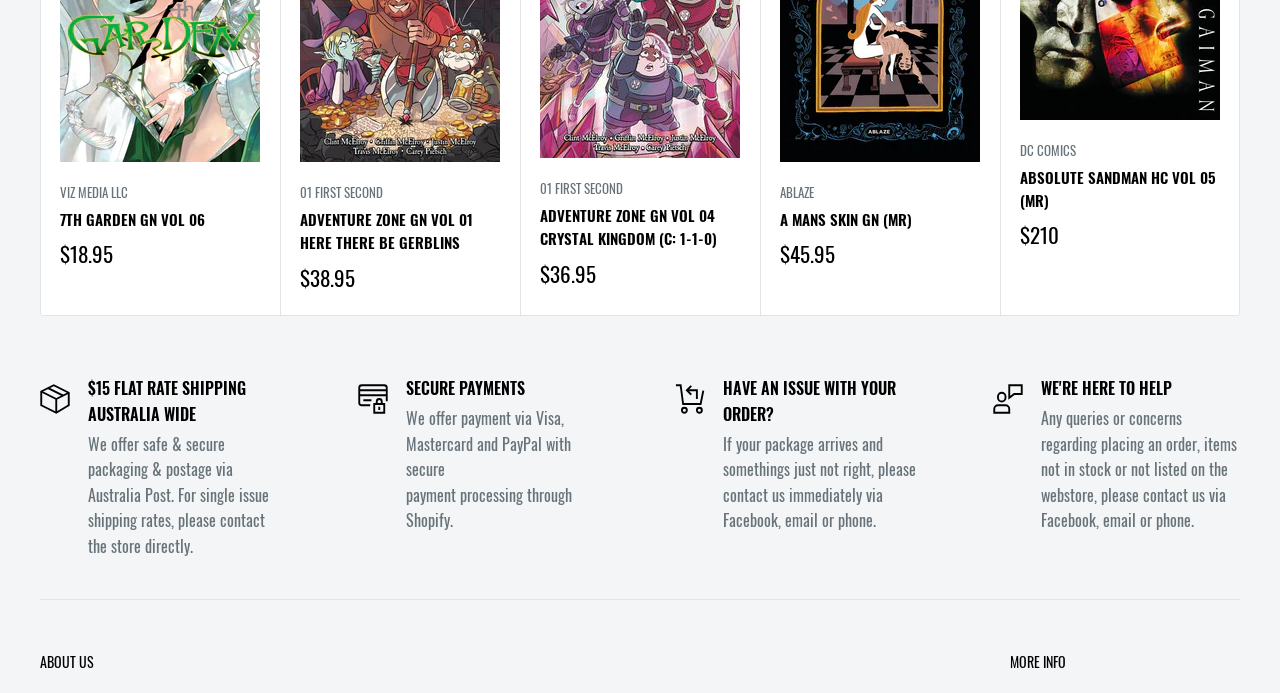Specify the bounding box coordinates of the element's area that should be clicked to execute the given instruction: "Click on VIZ MEDIA LLC". The coordinates should be four float numbers between 0 and 1, i.e., [left, top, right, bottom].

[0.047, 0.263, 0.203, 0.292]